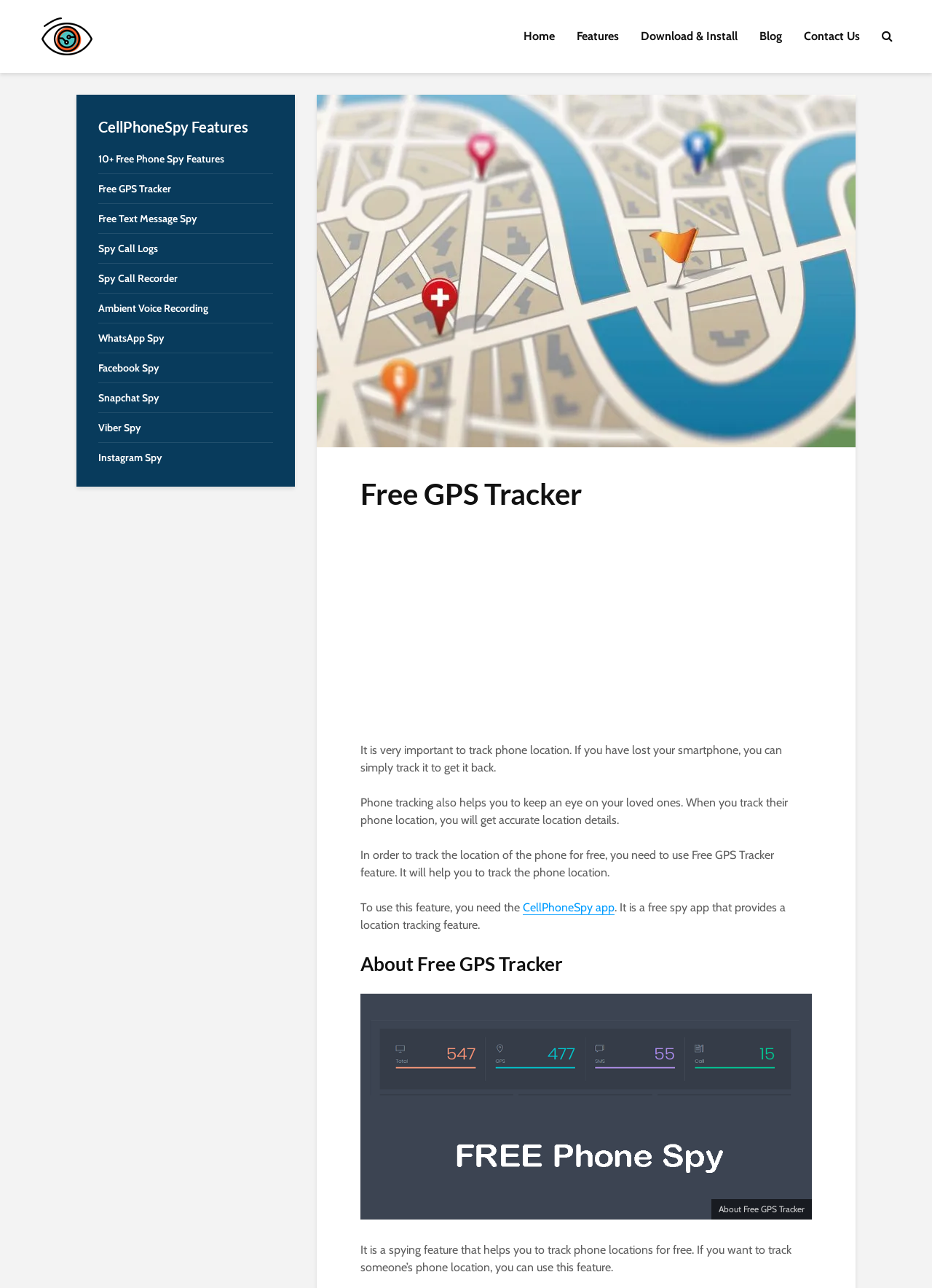Can you find the bounding box coordinates of the area I should click to execute the following instruction: "Read about the features of CellPhoneSpy"?

[0.082, 0.085, 0.316, 0.106]